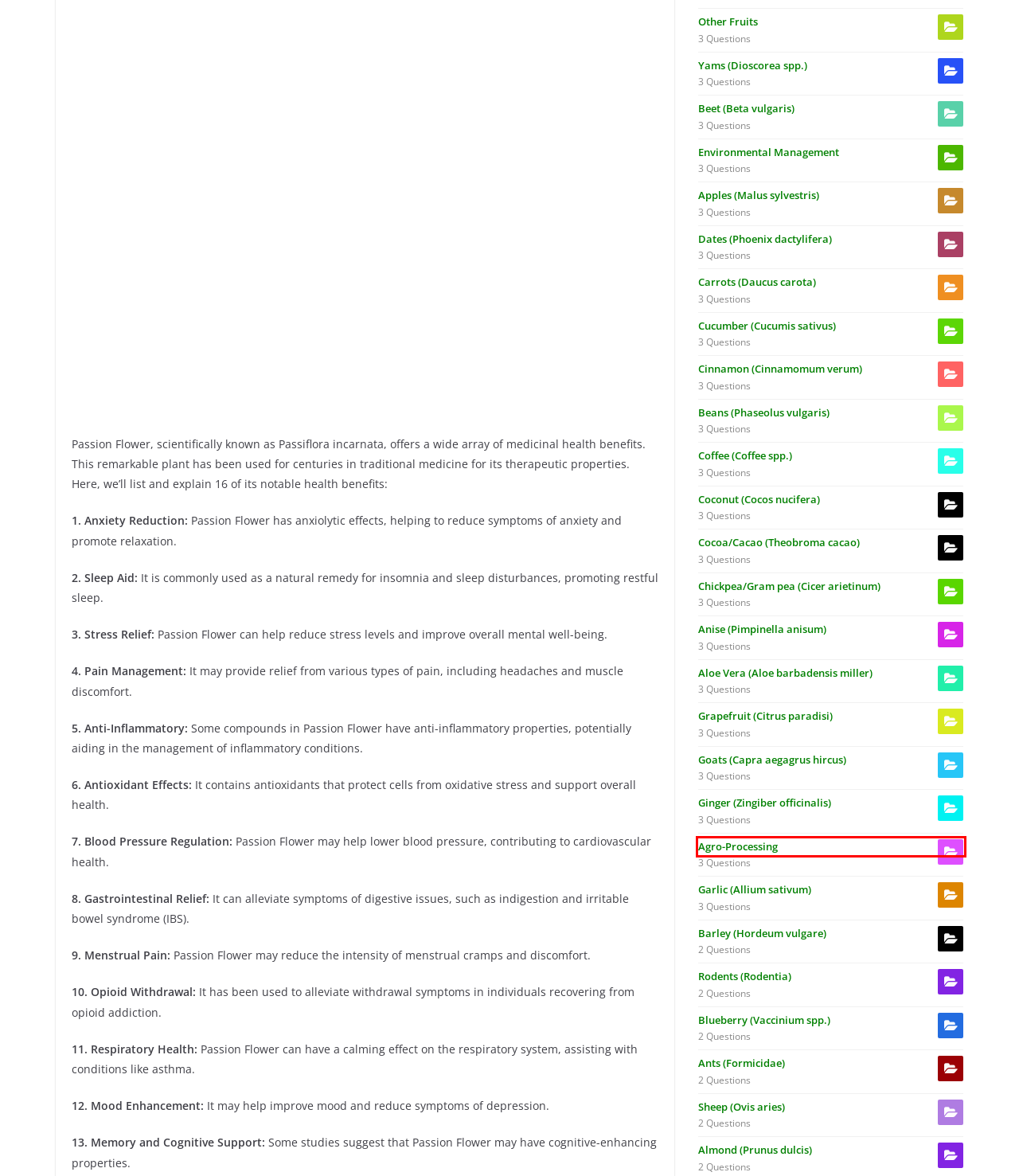Observe the screenshot of a webpage with a red bounding box highlighting an element. Choose the webpage description that accurately reflects the new page after the element within the bounding box is clicked. Here are the candidates:
A. Beet (Beta vulgaris) Archives - Agric4Profits
B. Grapefruit (Citrus paradisi) Archives - Agric4Profits
C. Goats (Capra aegagrus hircus) Archives - Agric4Profits
D. Dates (Phoenix dactylifera) Archives - Agric4Profits
E. Cinnamon (Cinnamomum verum) Archives - Agric4Profits
F. Other Fruits Archives - Agric4Profits
G. Barley (Hordeum vulgare) Archives - Agric4Profits
H. Agro-Processing Archives - Agric4Profits

H